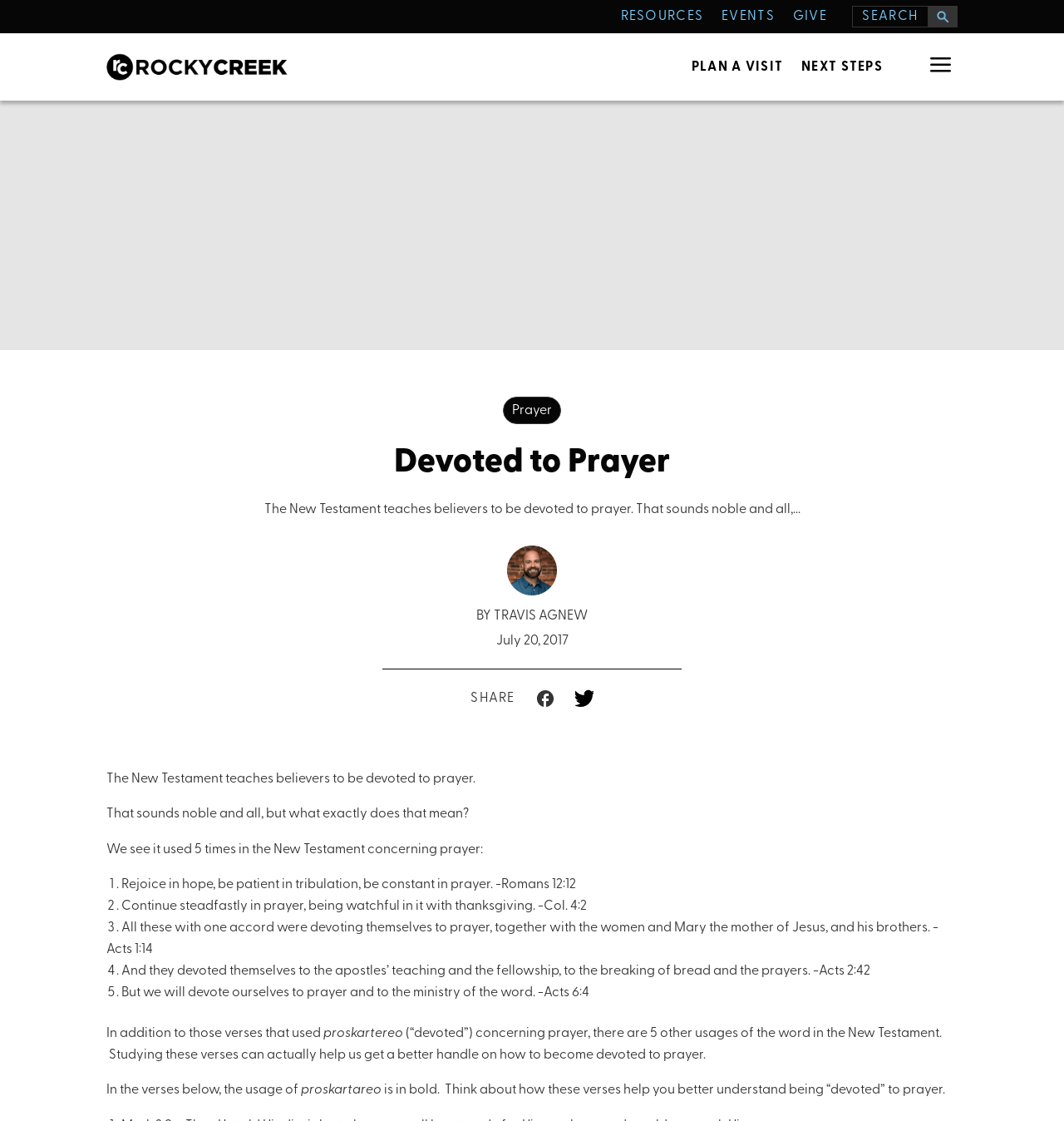Based on the element description Plan A Visit, identify the bounding box of the UI element in the given webpage screenshot. The coordinates should be in the format (top-left x, top-left y, bottom-right x, bottom-right y) and must be between 0 and 1.

[0.65, 0.055, 0.736, 0.065]